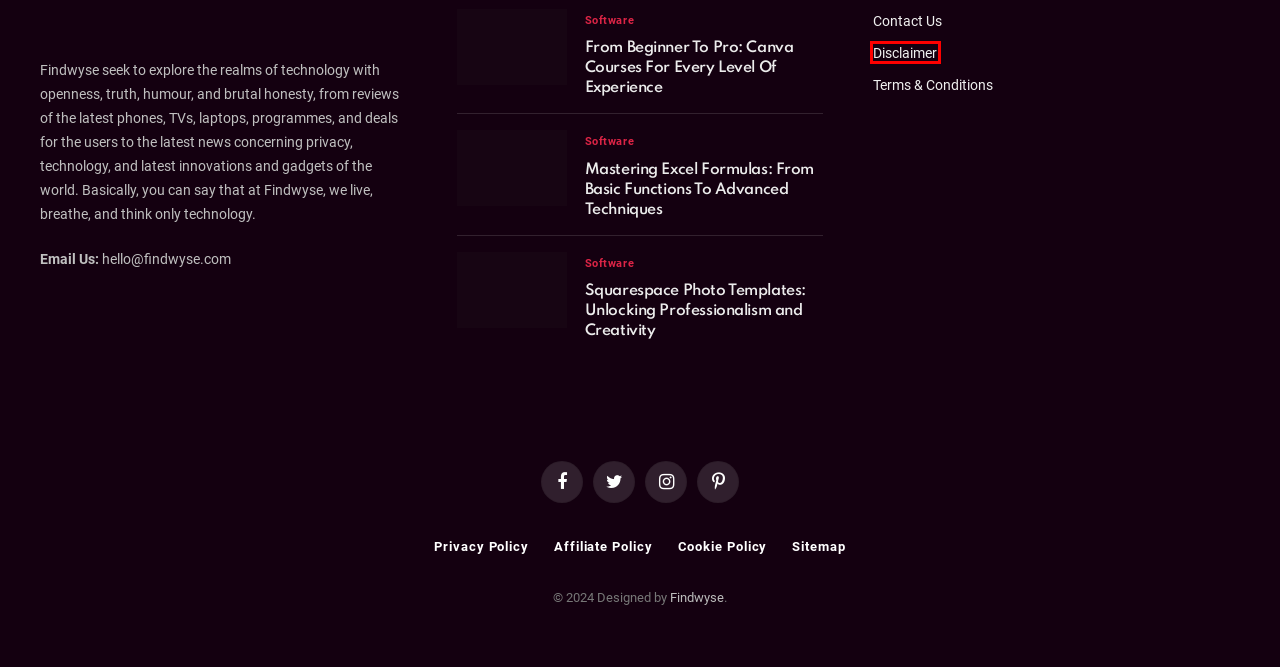You are provided with a screenshot of a webpage containing a red rectangle bounding box. Identify the webpage description that best matches the new webpage after the element in the bounding box is clicked. Here are the potential descriptions:
A. Affiliate Policy: Embracing Collaborative Tech Success |findwyse
B. Privacy Policy - Safeguarding Your Personal Data| Findwyse
C. From Beginner To Pro: Canva Courses For Every Level
D. Choose the Best Portfolio for Photography template
E. Automating Tasks with Excel Formulas: Time-Saving Method
F. Cookie Policy: Your Guide to Our Data Practices
G. Disclaimer - Claims and Limitations for Findwyse
H. Contact Us- Connect with Our Team for Support |Findwyse

G